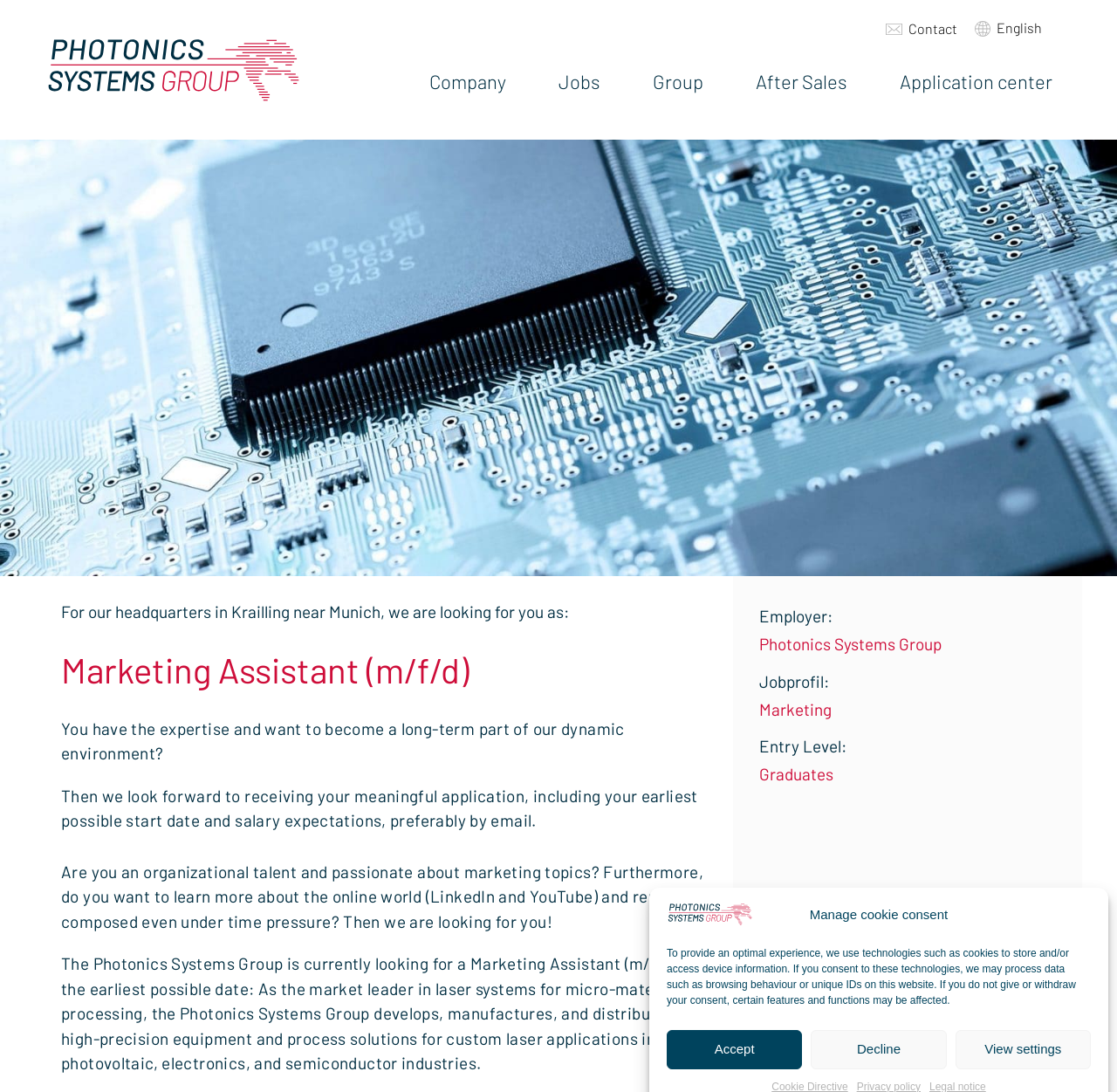Please determine the bounding box coordinates of the element's region to click in order to carry out the following instruction: "Go to the Company page". The coordinates should be four float numbers between 0 and 1, i.e., [left, top, right, bottom].

[0.361, 0.046, 0.477, 0.104]